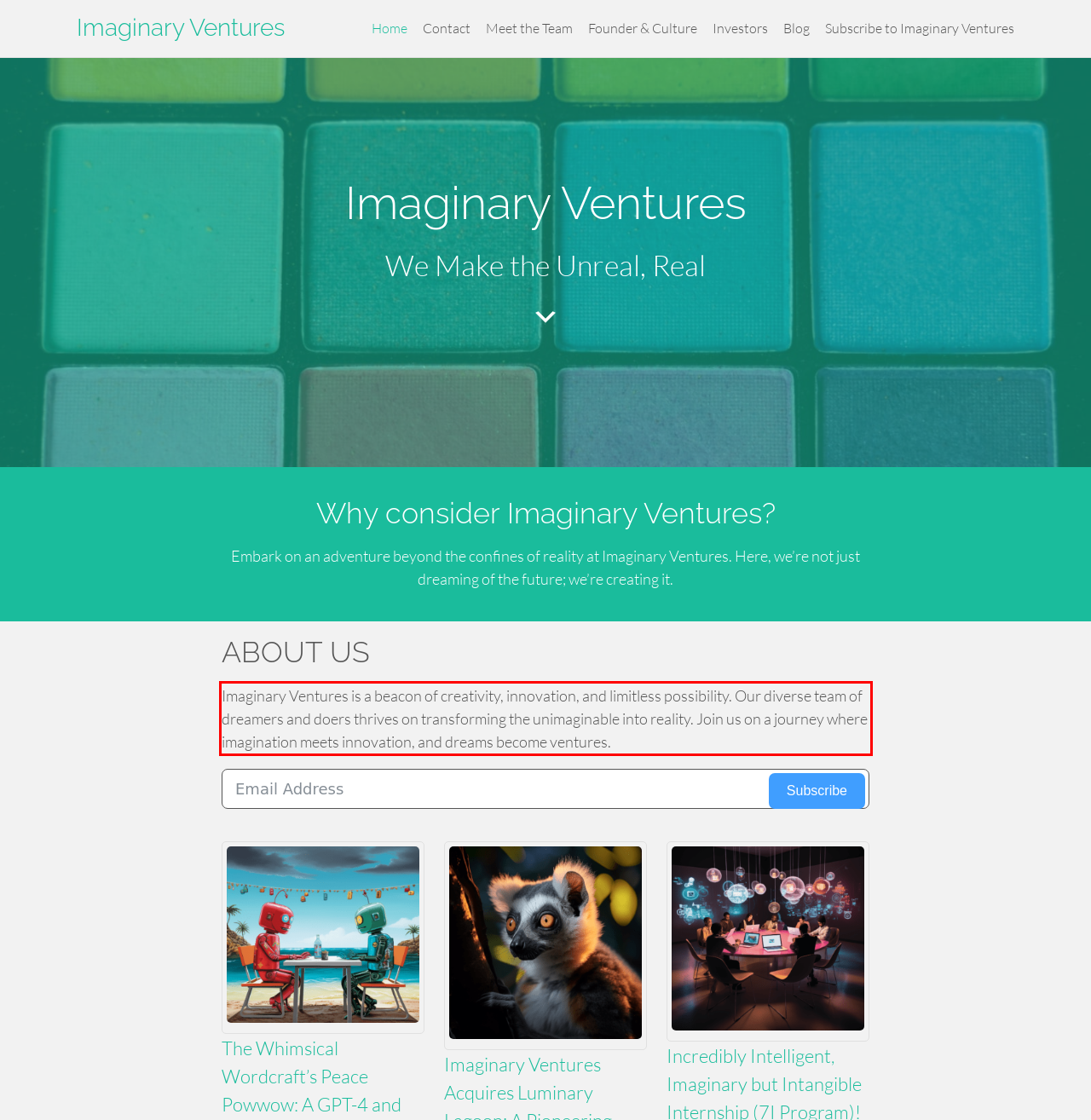Within the screenshot of the webpage, there is a red rectangle. Please recognize and generate the text content inside this red bounding box.

Imaginary Ventures is a beacon of creativity, innovation, and limitless possibility. Our diverse team of dreamers and doers thrives on transforming the unimaginable into reality. Join us on a journey where imagination meets innovation, and dreams become ventures.